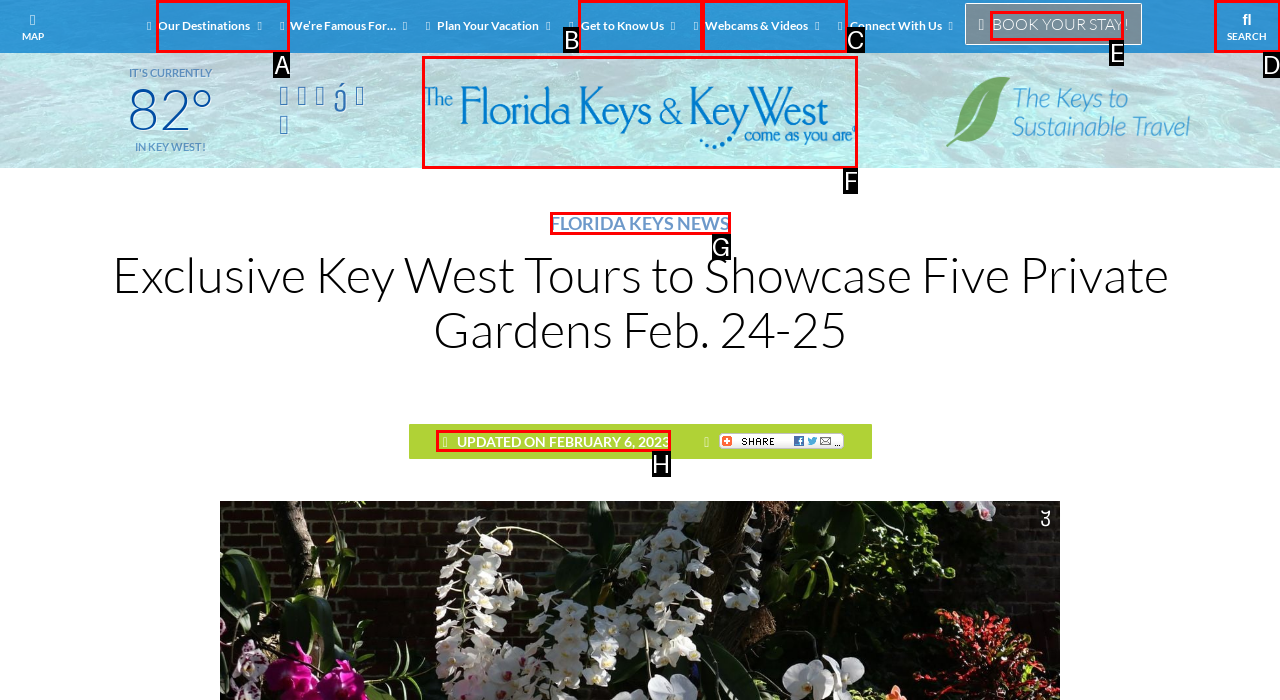Given the description: Our Destinations, select the HTML element that matches it best. Reply with the letter of the chosen option directly.

A